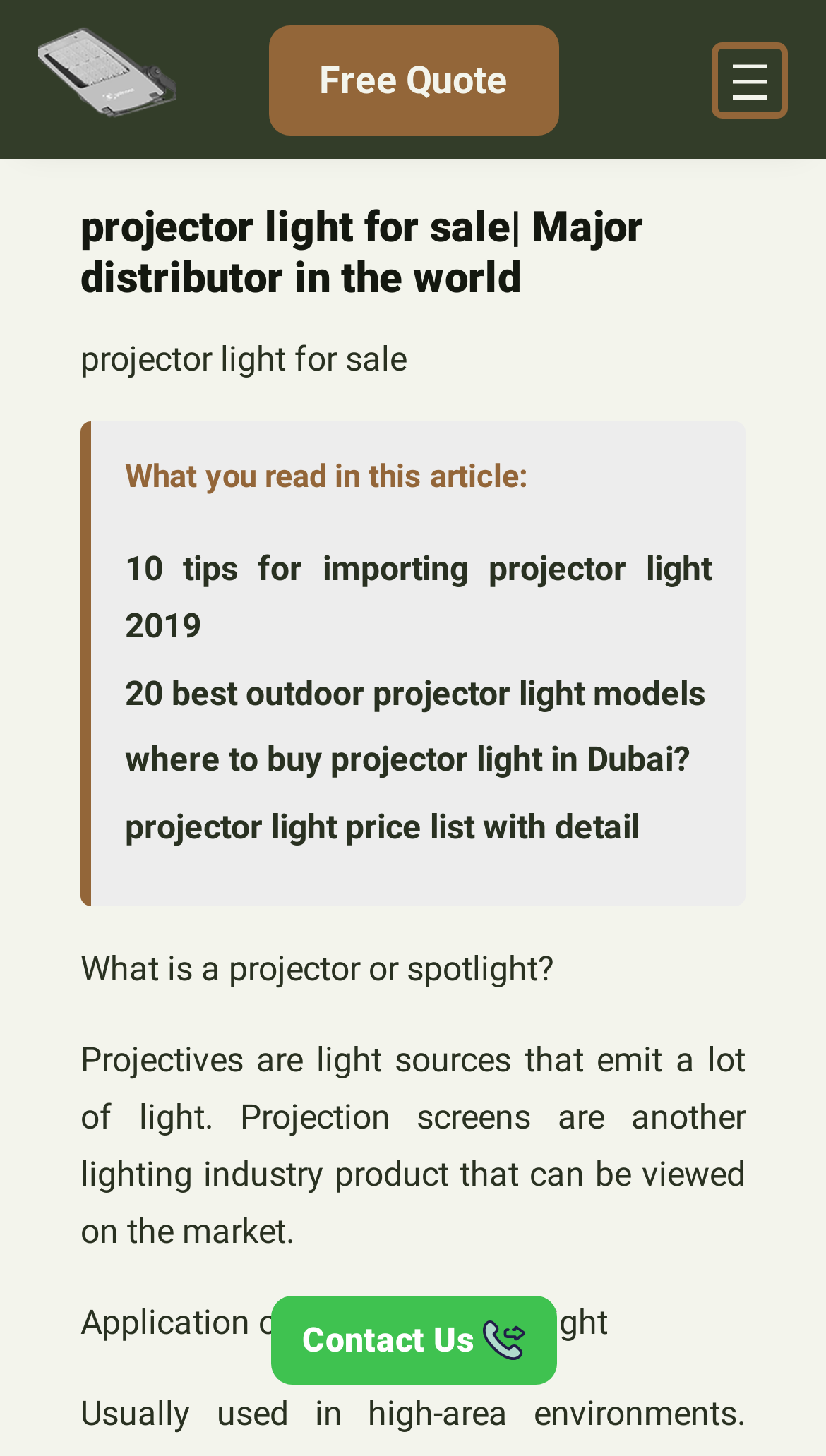Create a detailed description of the webpage's content and layout.

The webpage is about projector lights for sale, with a focus on being a major distributor in the world. At the top left, there is a link to "Glintled" accompanied by an image of the same name. Next to it, on the right, is a link to "Free Quote". 

On the top right corner, there is a button to "Open menu". Below the top section, there is a heading that reads "projector light for sale| Major distributor in the world". 

Under the heading, there is a section that starts with the text "What you read in this article:". This section contains four links to related articles, including "10 tips for importing projector light 2019", "20 best outdoor projector light models", "where to buy projector light in Dubai?", and "projector light price list with detail". 

Below this section, there is a paragraph that explains what a projector or spotlight is, stating that they are light sources that emit a lot of light, and that projection screens are another lighting industry product. 

Further down, there is a section titled "Application of projector or spotlight". At the bottom of the page, there is a link to "Contact Us" on the left, and an image on the right.